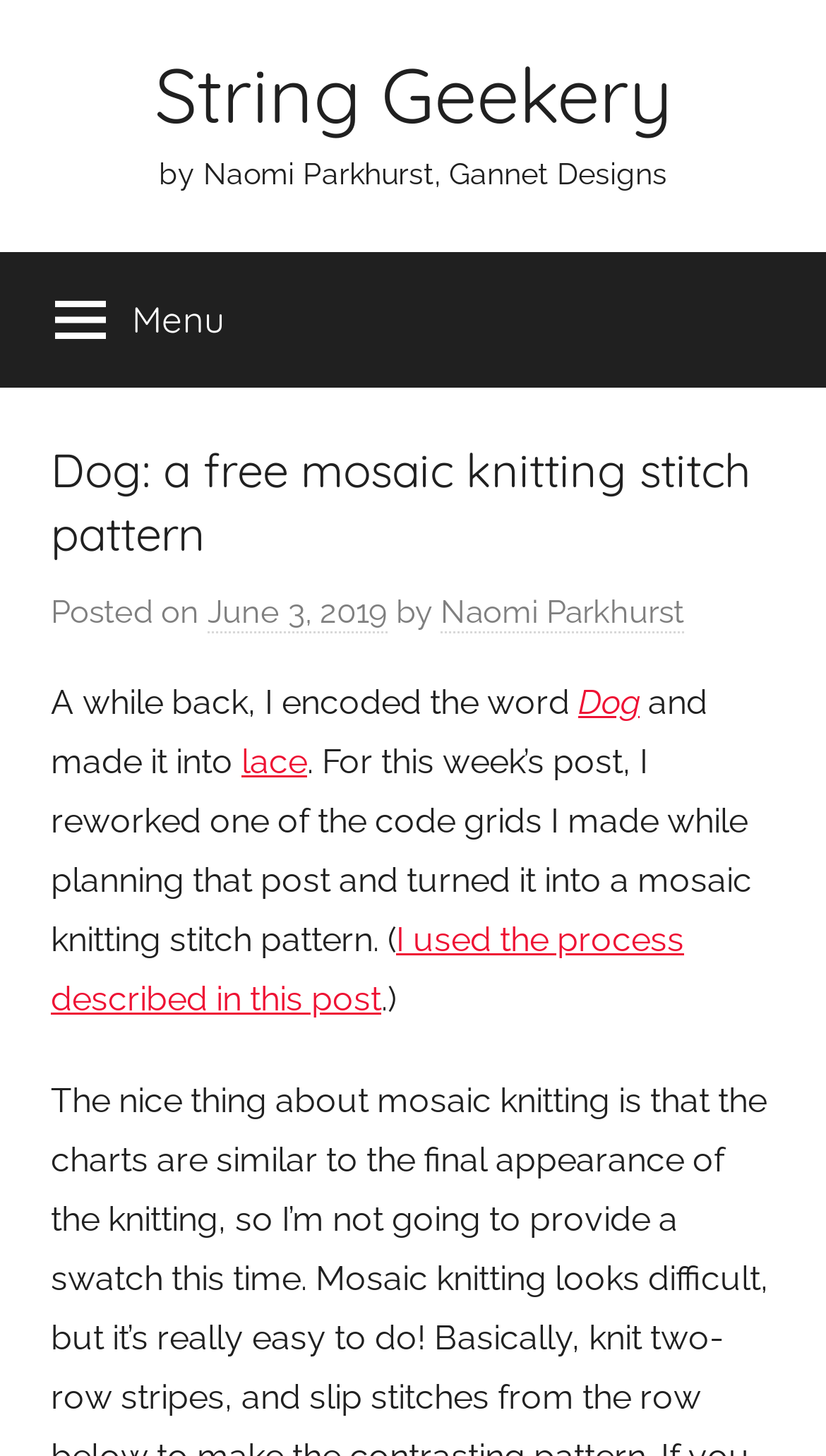What is the topic of the post?
Based on the screenshot, answer the question with a single word or phrase.

Mosaic knitting stitch pattern